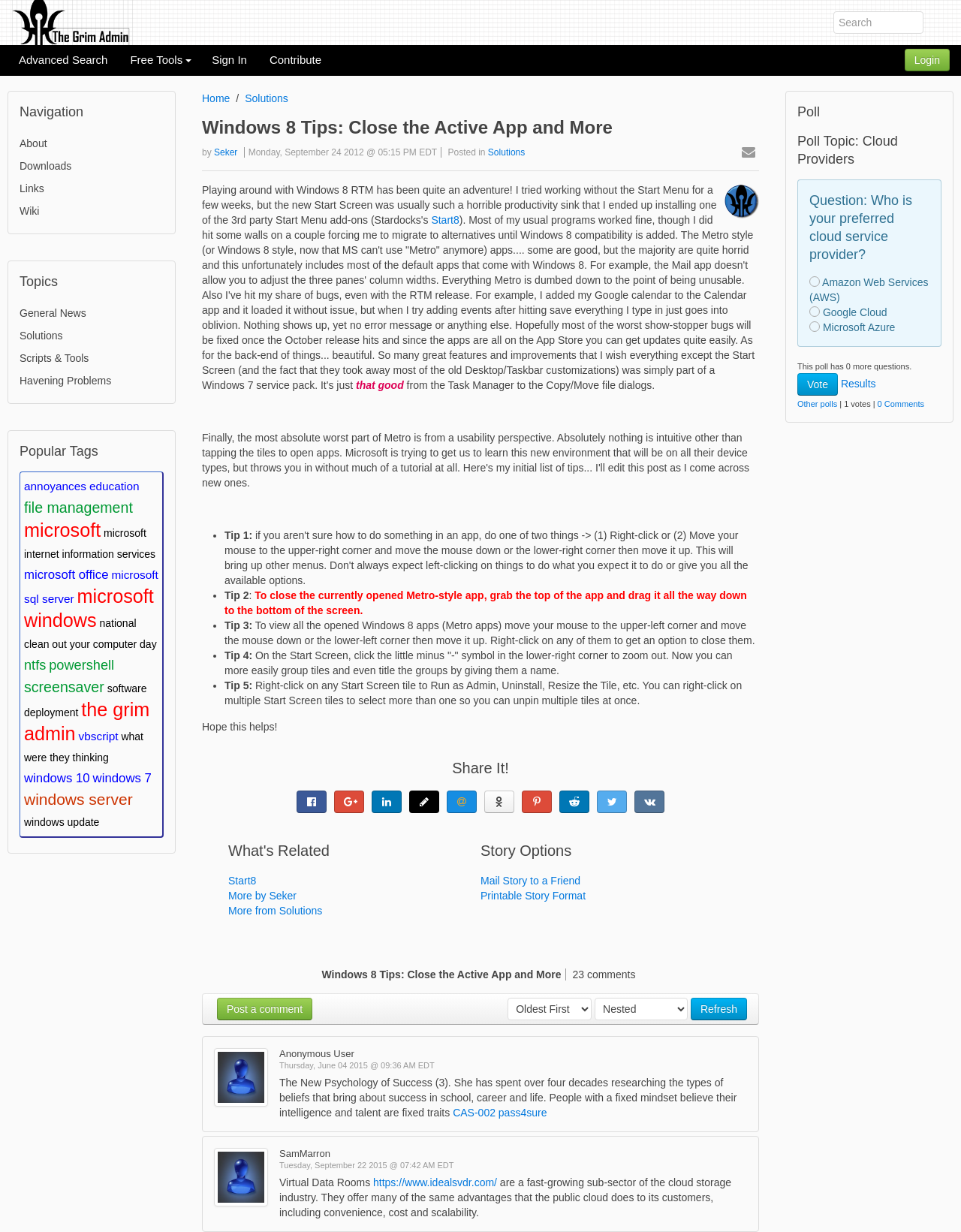What is the author's opinion about the back-end of Windows 8?
Answer briefly with a single word or phrase based on the image.

It's beautiful